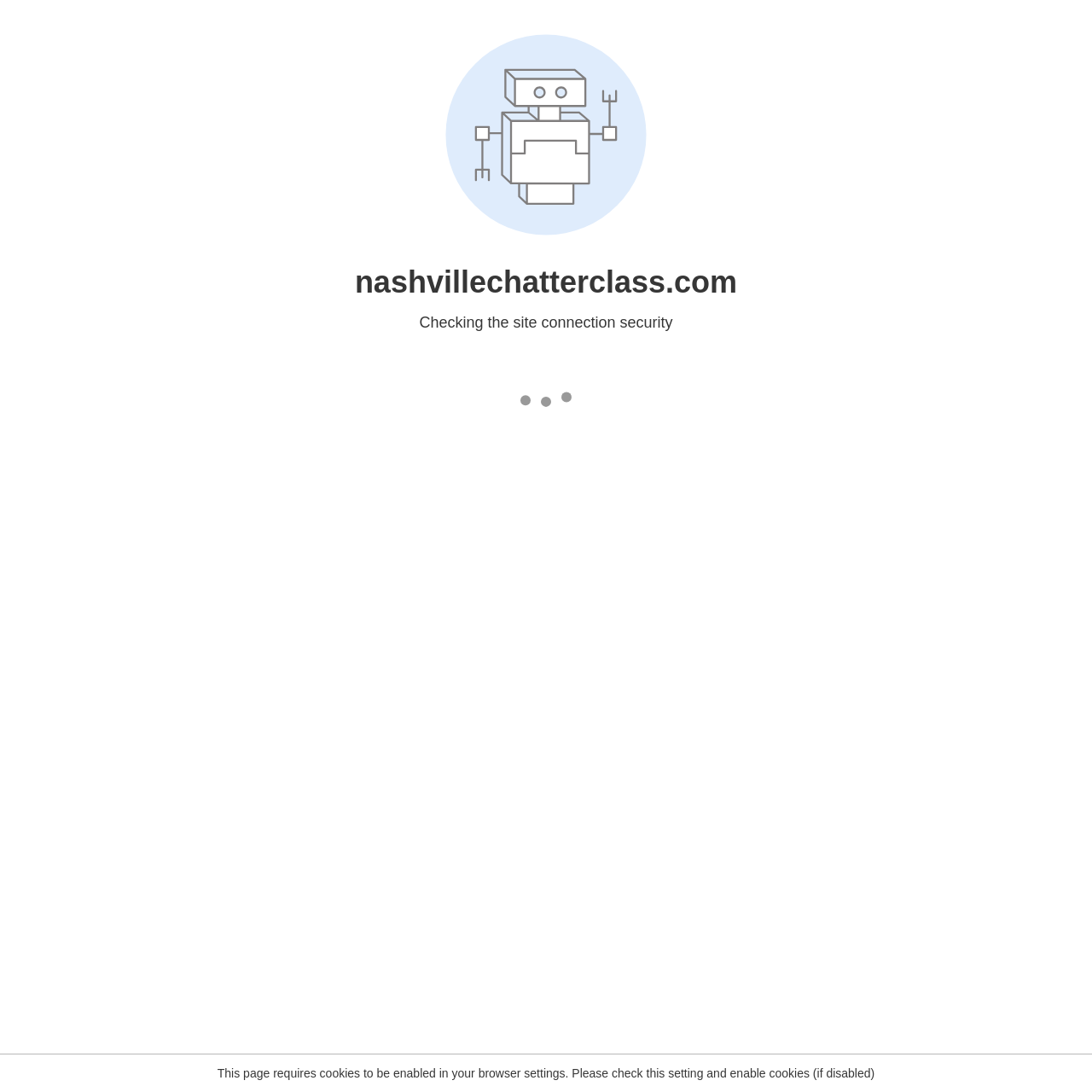Please answer the following question using a single word or phrase: 
What is the name of the phone leaked in the images?

BlackBerry DTEK70